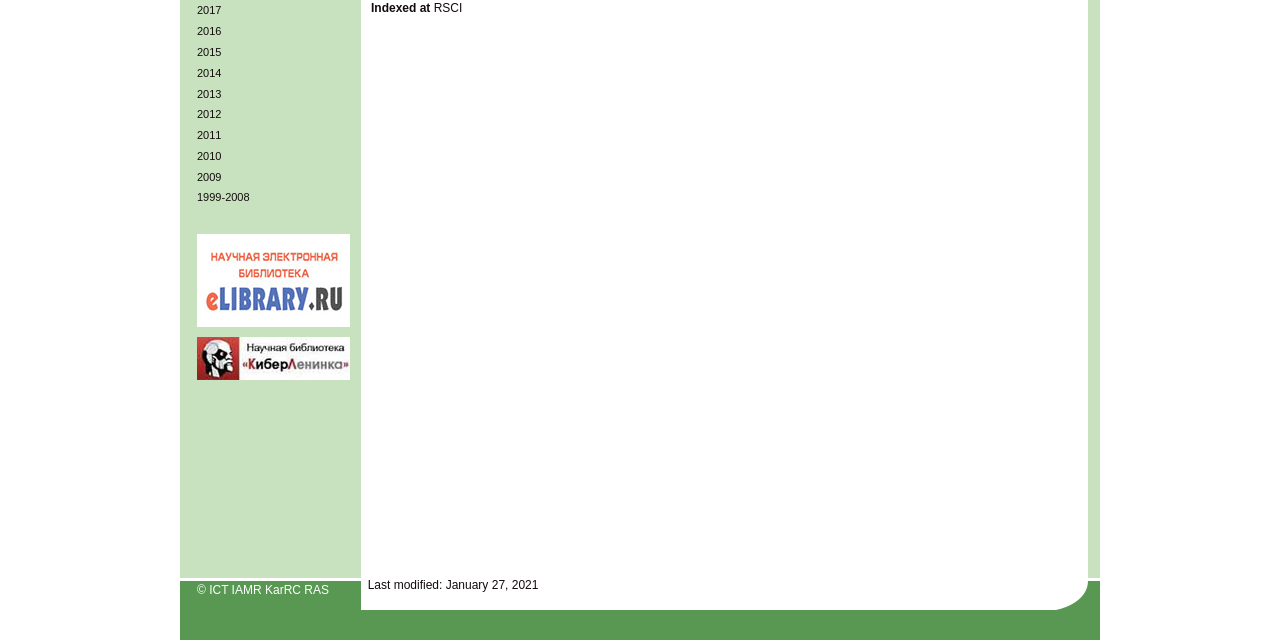Provide the bounding box coordinates, formatted as (top-left x, top-left y, bottom-right x, bottom-right y), with all values being floating point numbers between 0 and 1. Identify the bounding box of the UI element that matches the description: © ICT IAMR KarRC RAS

[0.154, 0.911, 0.257, 0.933]